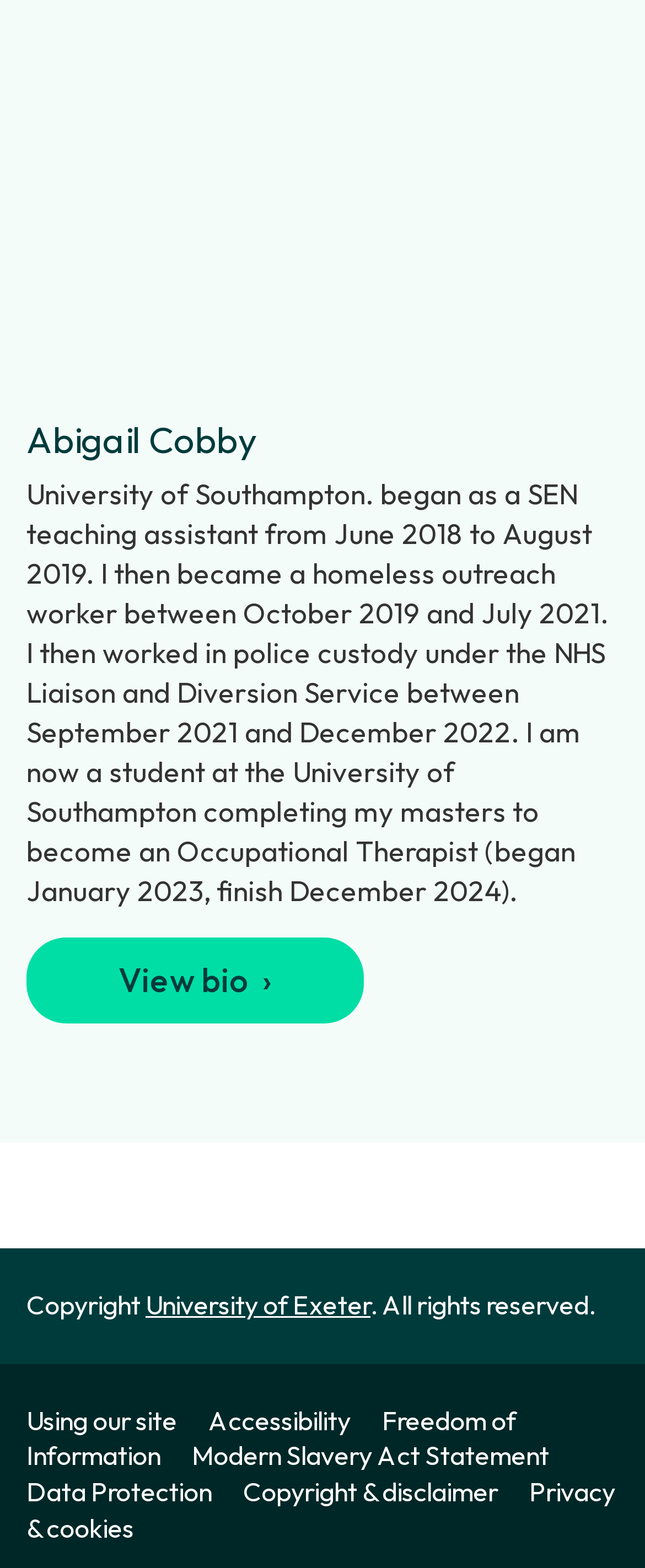How many links are present at the bottom of the webpage?
Use the image to answer the question with a single word or phrase.

8